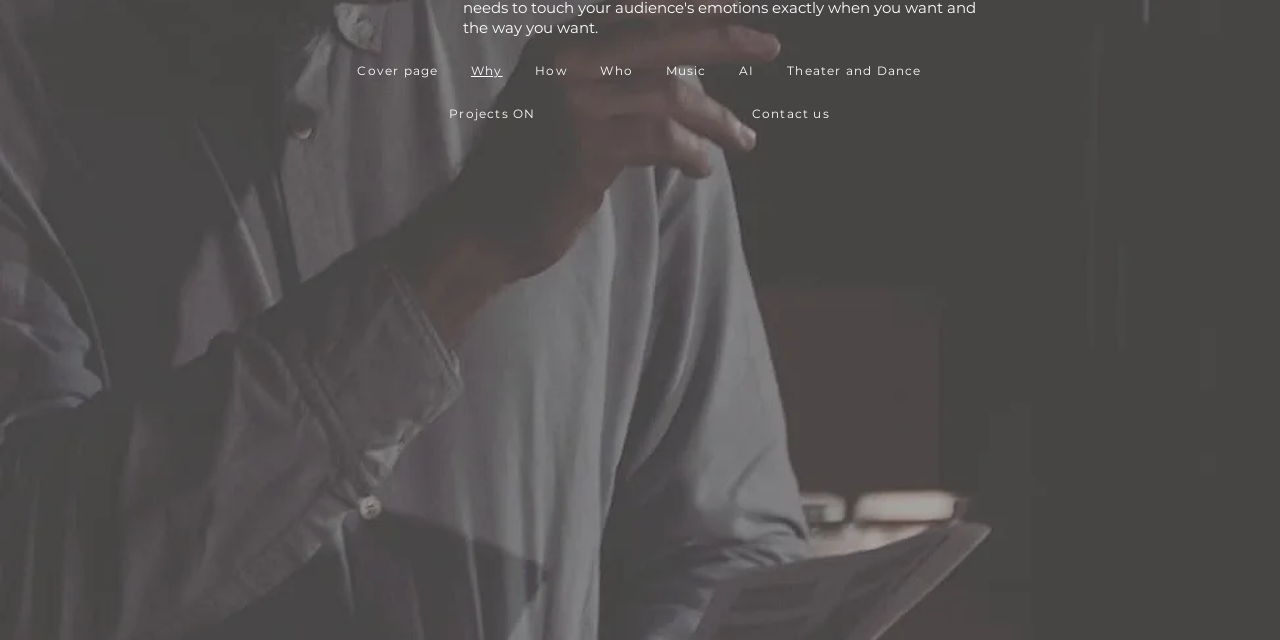Find the bounding box coordinates corresponding to the UI element with the description: "Contact us". The coordinates should be formatted as [left, top, right, bottom], with values as floats between 0 and 1.

[0.506, 0.15, 0.73, 0.205]